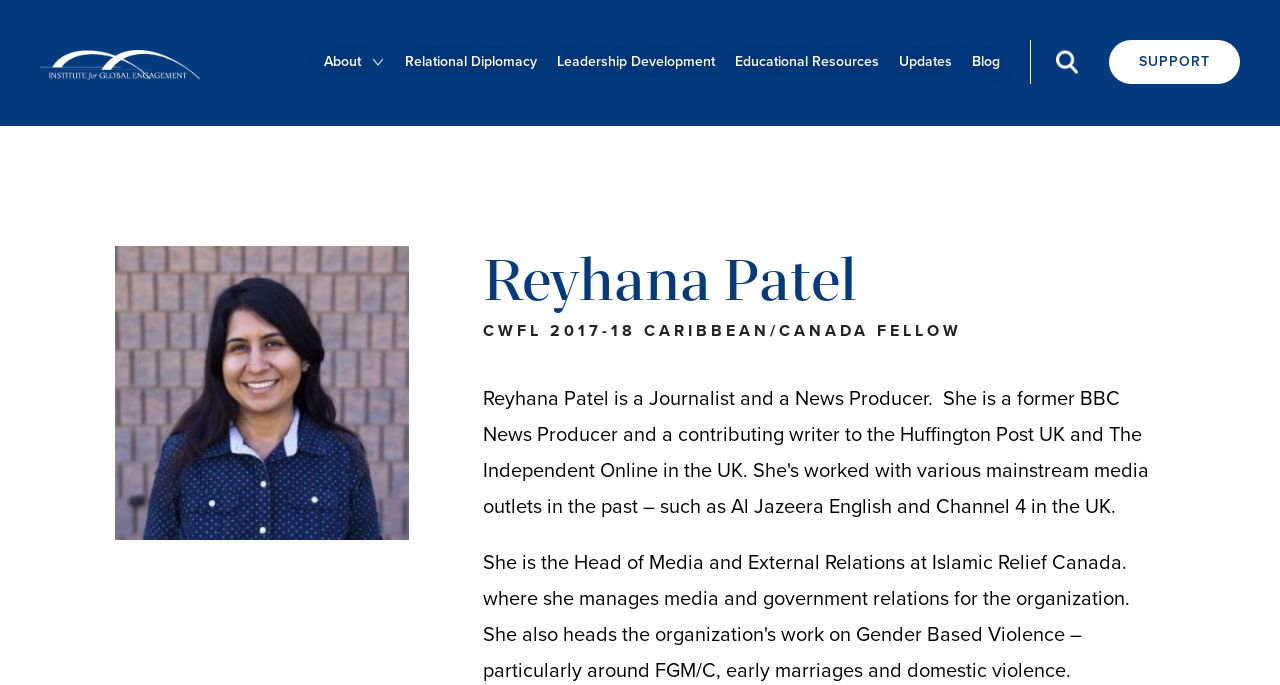Find and provide the bounding box coordinates for the UI element described with: "parent_node: SUPPORT".

[0.816, 0.058, 0.851, 0.123]